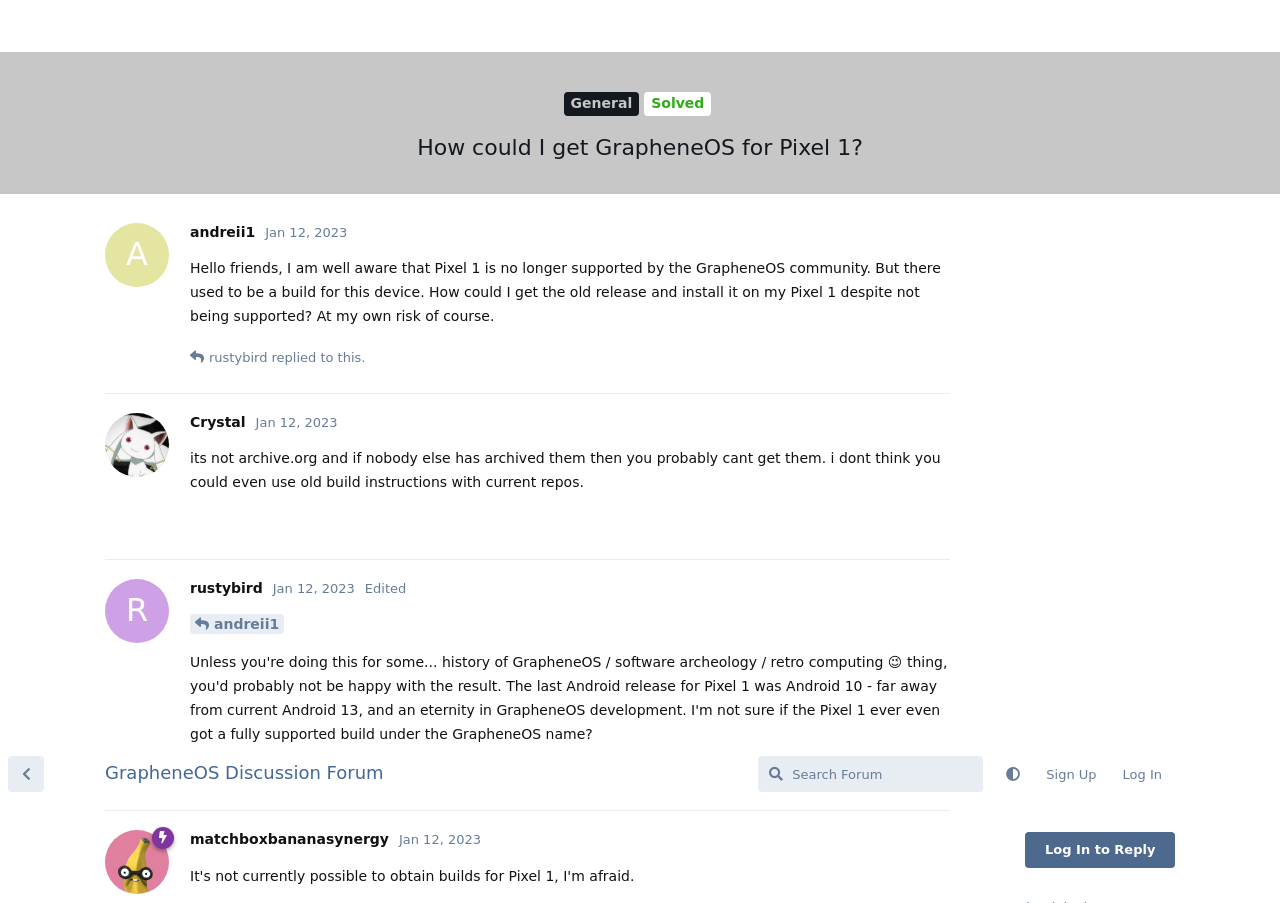Please identify the coordinates of the bounding box for the clickable region that will accomplish this instruction: "Search the forum".

[0.592, 0.009, 0.768, 0.05]